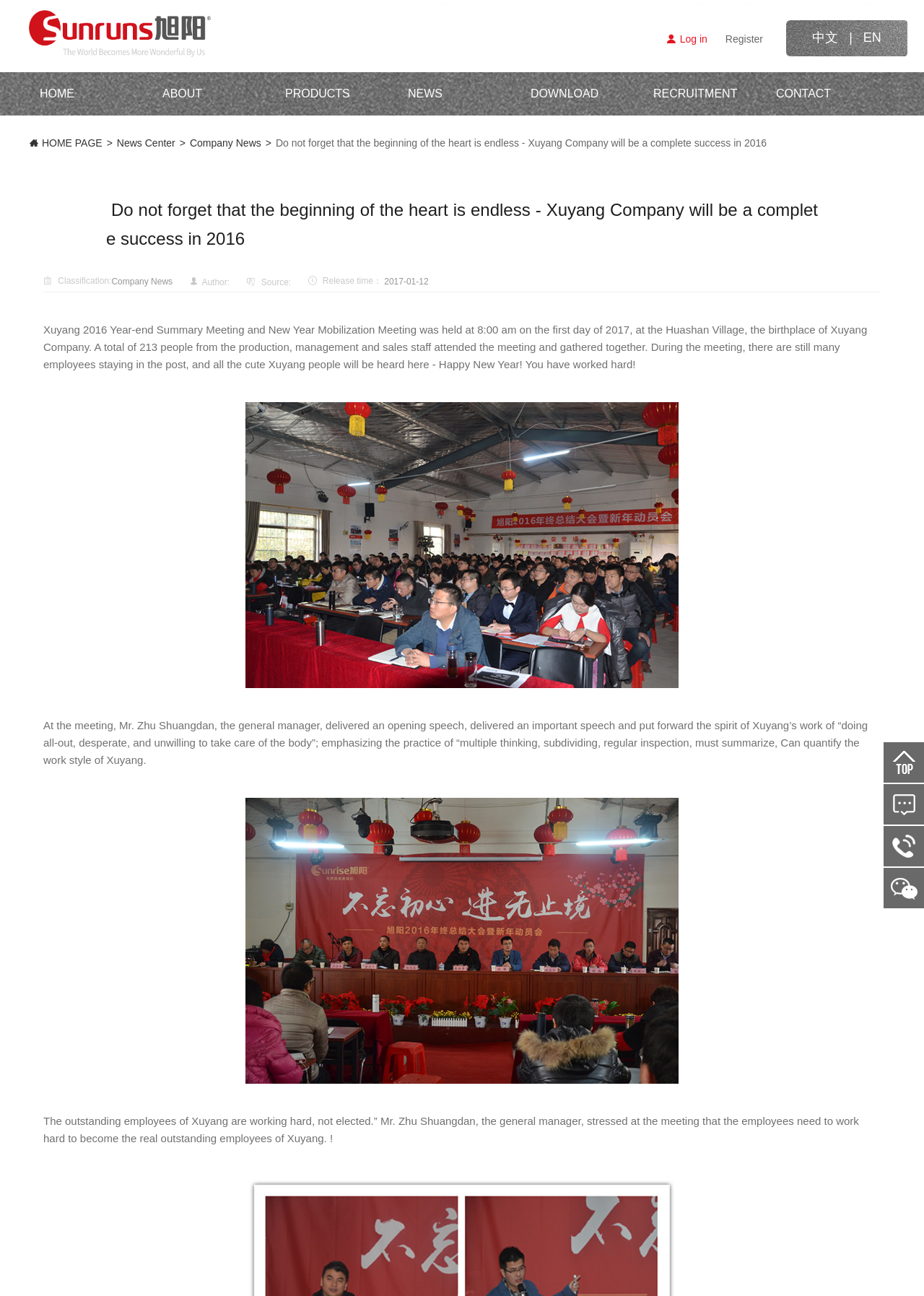Given the following UI element description: "input value="Comment *" name="comment"", find the bounding box coordinates in the webpage screenshot.

None